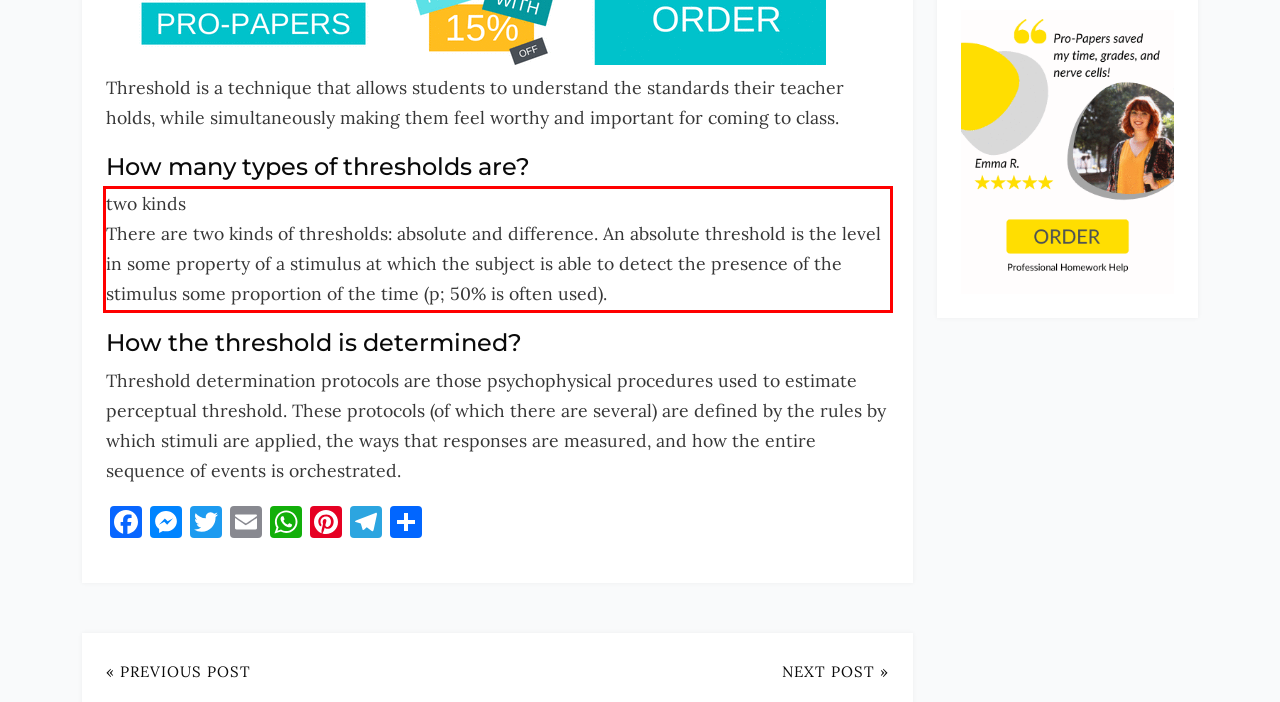Please extract the text content from the UI element enclosed by the red rectangle in the screenshot.

two kinds There are two kinds of thresholds: absolute and difference. An absolute threshold is the level in some property of a stimulus at which the subject is able to detect the presence of the stimulus some proportion of the time (p; 50% is often used).